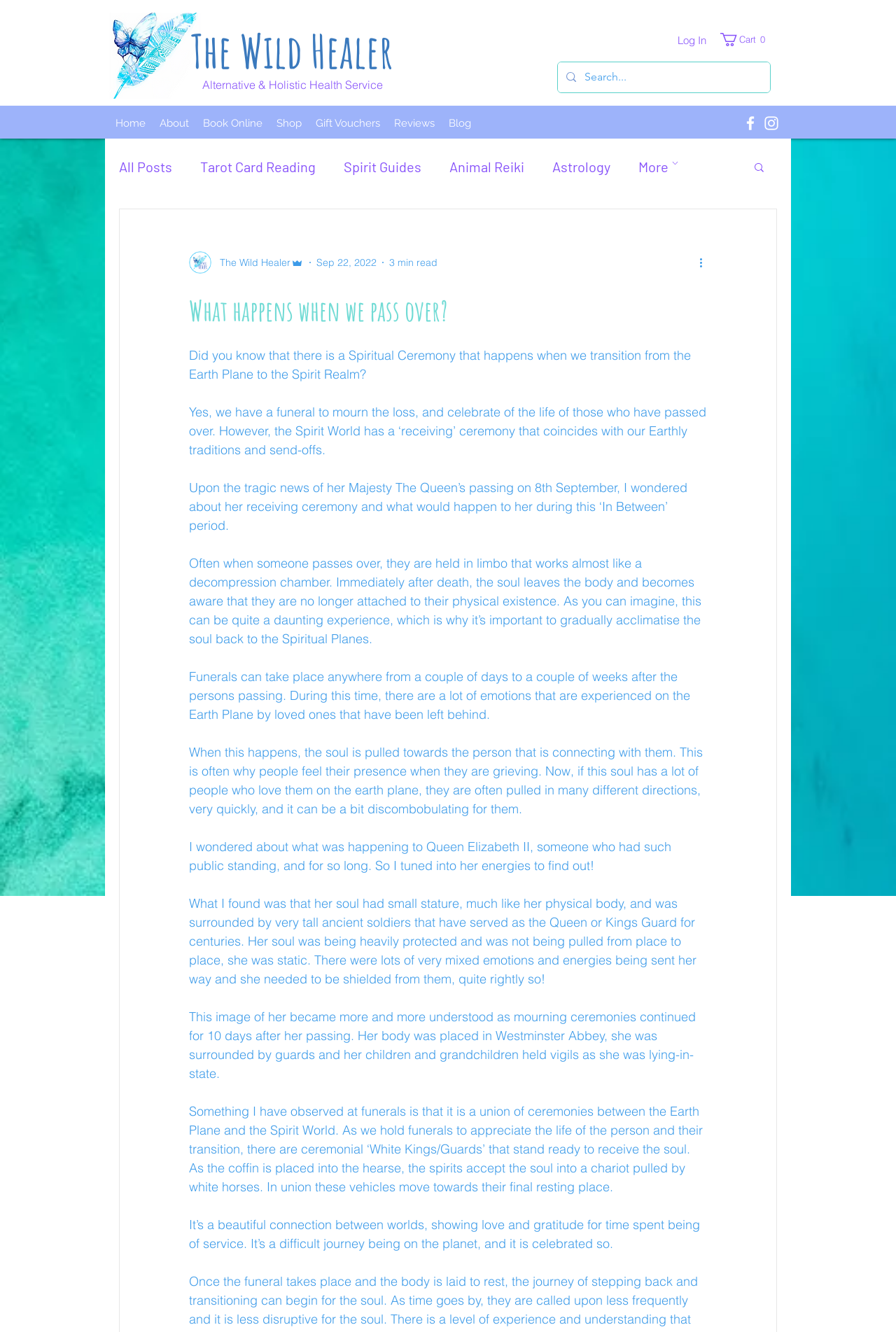Determine the bounding box coordinates for the area that needs to be clicked to fulfill this task: "Click the More actions button". The coordinates must be given as four float numbers between 0 and 1, i.e., [left, top, right, bottom].

[0.778, 0.191, 0.797, 0.204]